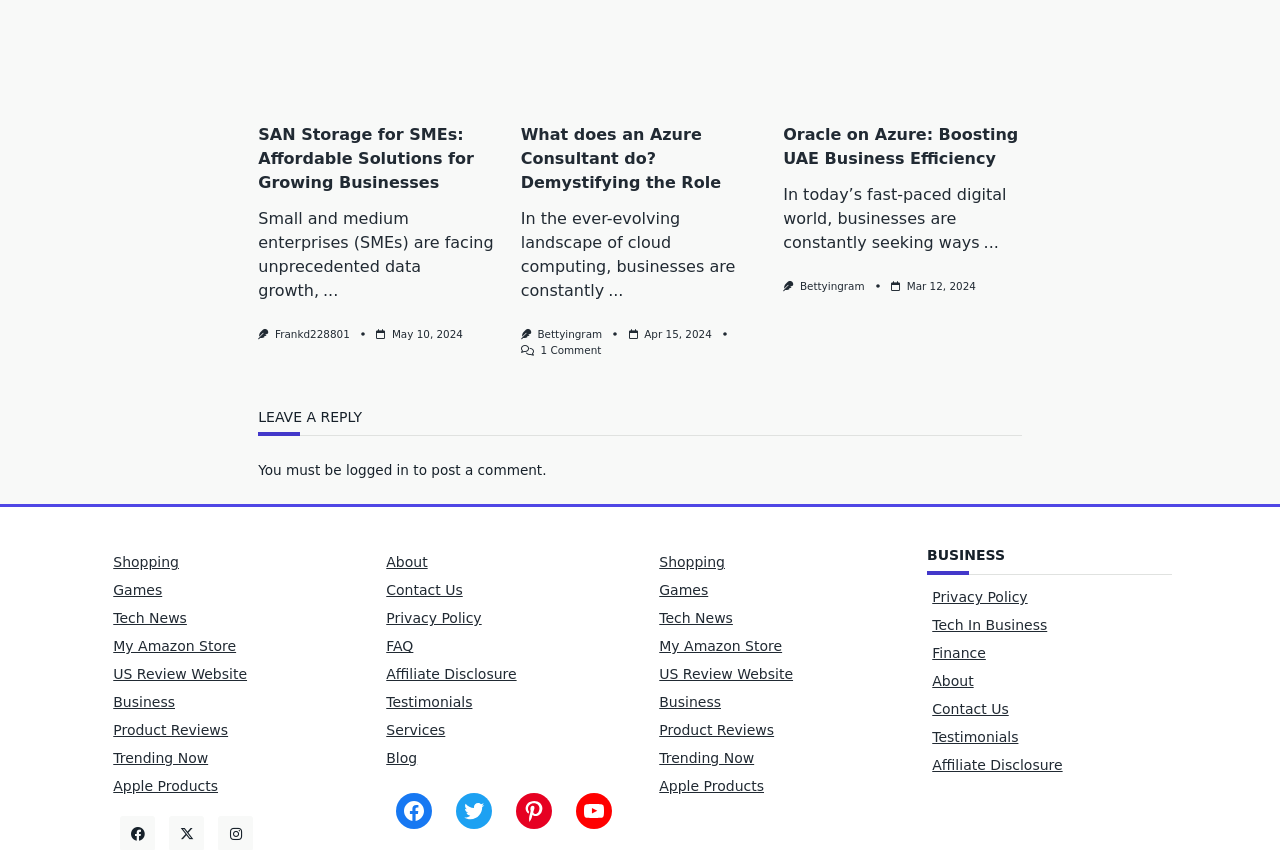Determine the bounding box coordinates of the section to be clicked to follow the instruction: "Follow the Facebook link". The coordinates should be given as four float numbers between 0 and 1, formatted as [left, top, right, bottom].

[0.309, 0.933, 0.337, 0.976]